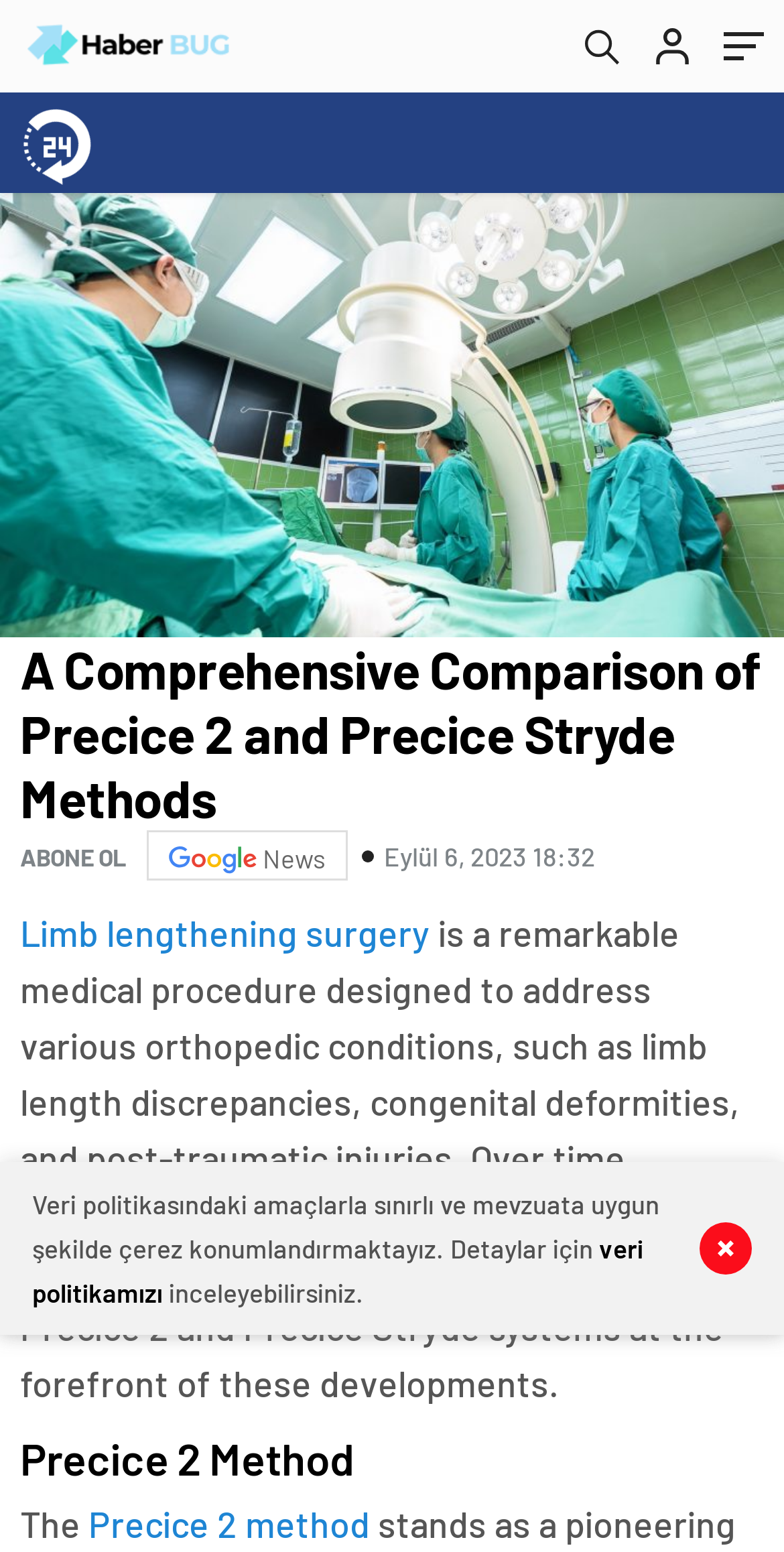What is the date of the news article?
Please respond to the question with a detailed and thorough explanation.

The news article on the webpage is dated Eylül 6, 2023, which is indicated by the text 'Eylül 6, 2023 18:32' on the webpage.